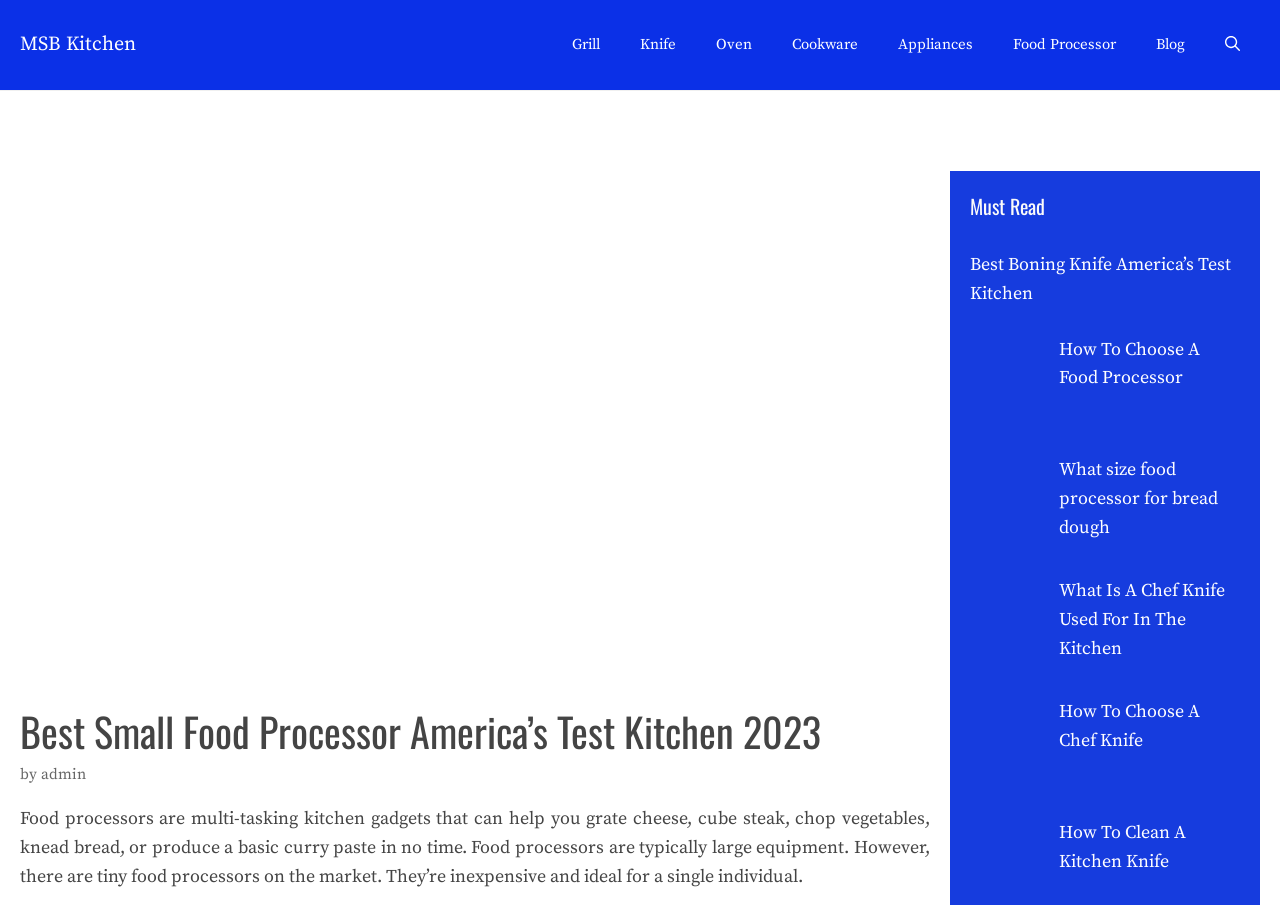Respond to the following query with just one word or a short phrase: 
What is the main topic of this webpage?

Food processor